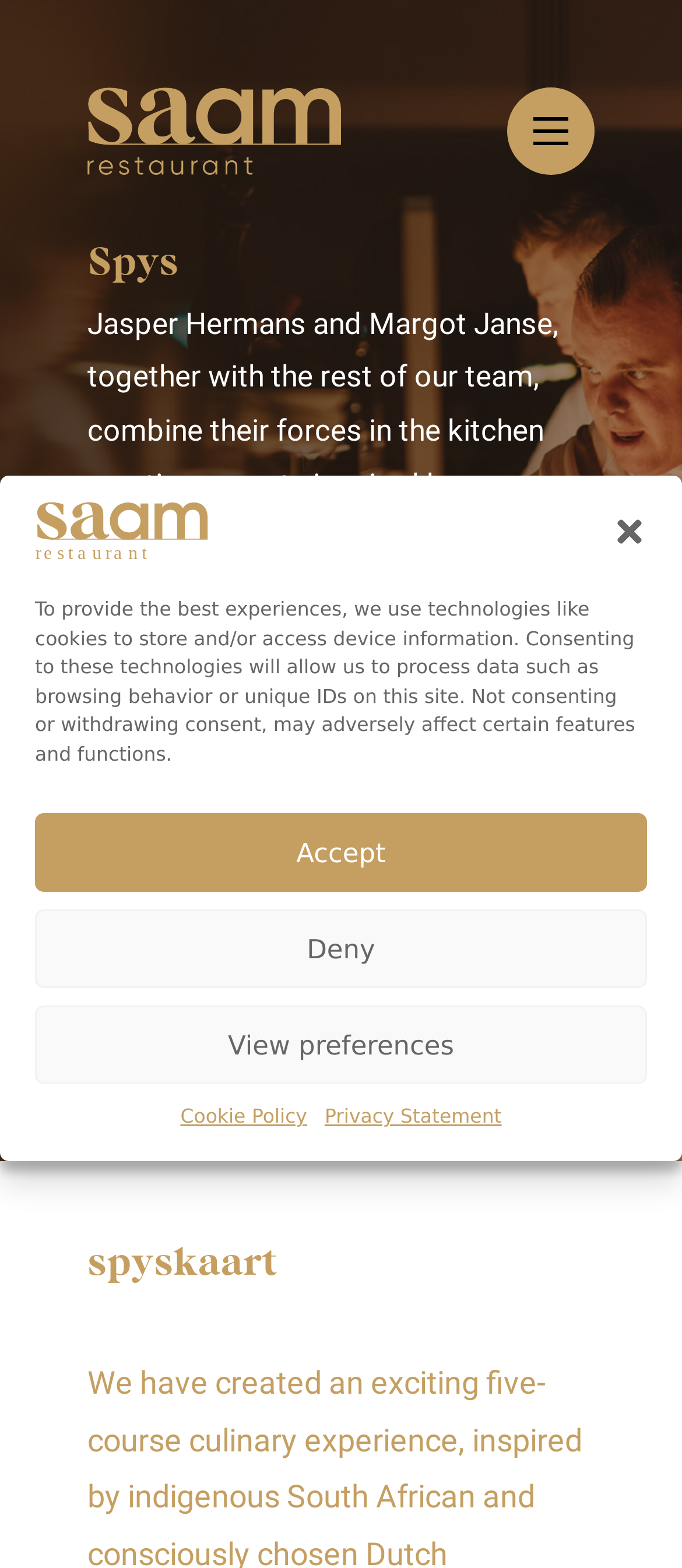Identify the bounding box coordinates for the element that needs to be clicked to fulfill this instruction: "Click the close dialog button". Provide the coordinates in the format of four float numbers between 0 and 1: [left, top, right, bottom].

[0.897, 0.328, 0.949, 0.35]